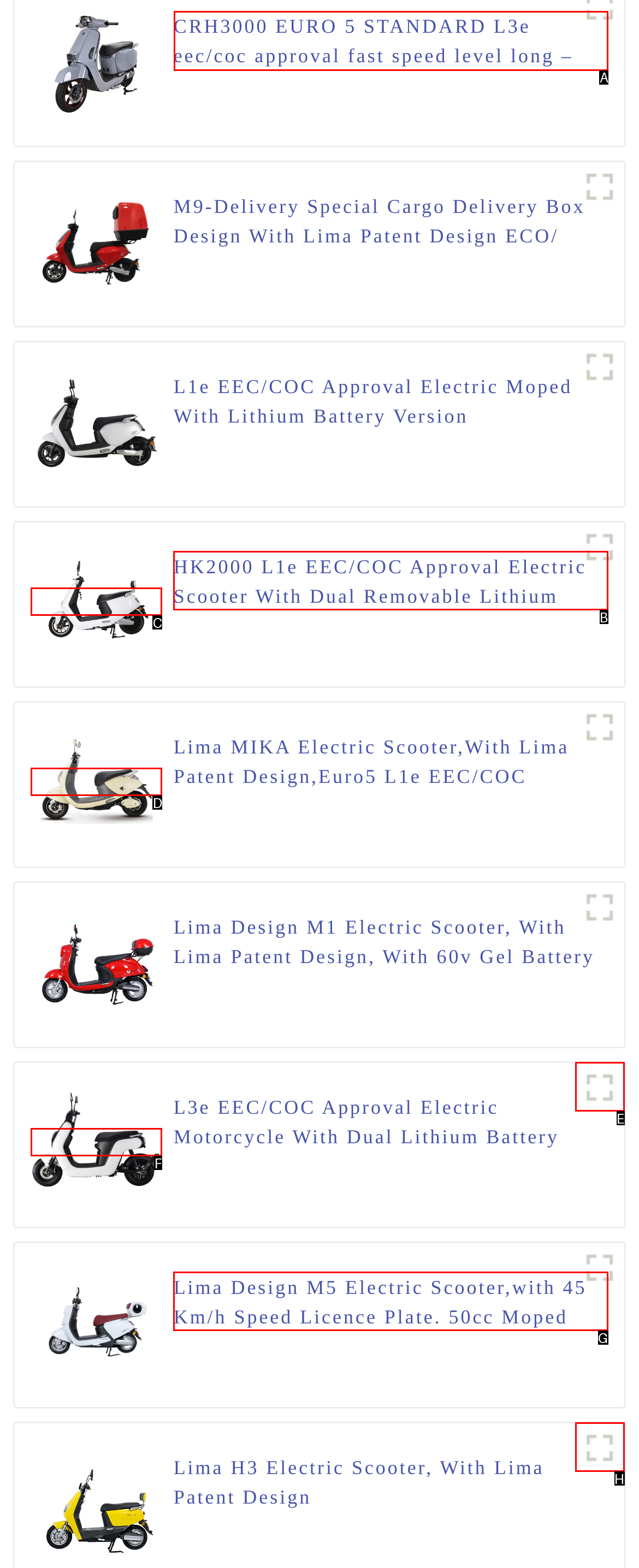Given the task: View CRH3000 EURO 5 STANDARD L3e eec/coc approval fast speed level long –DISTANCE range, tell me which HTML element to click on.
Answer with the letter of the correct option from the given choices.

A